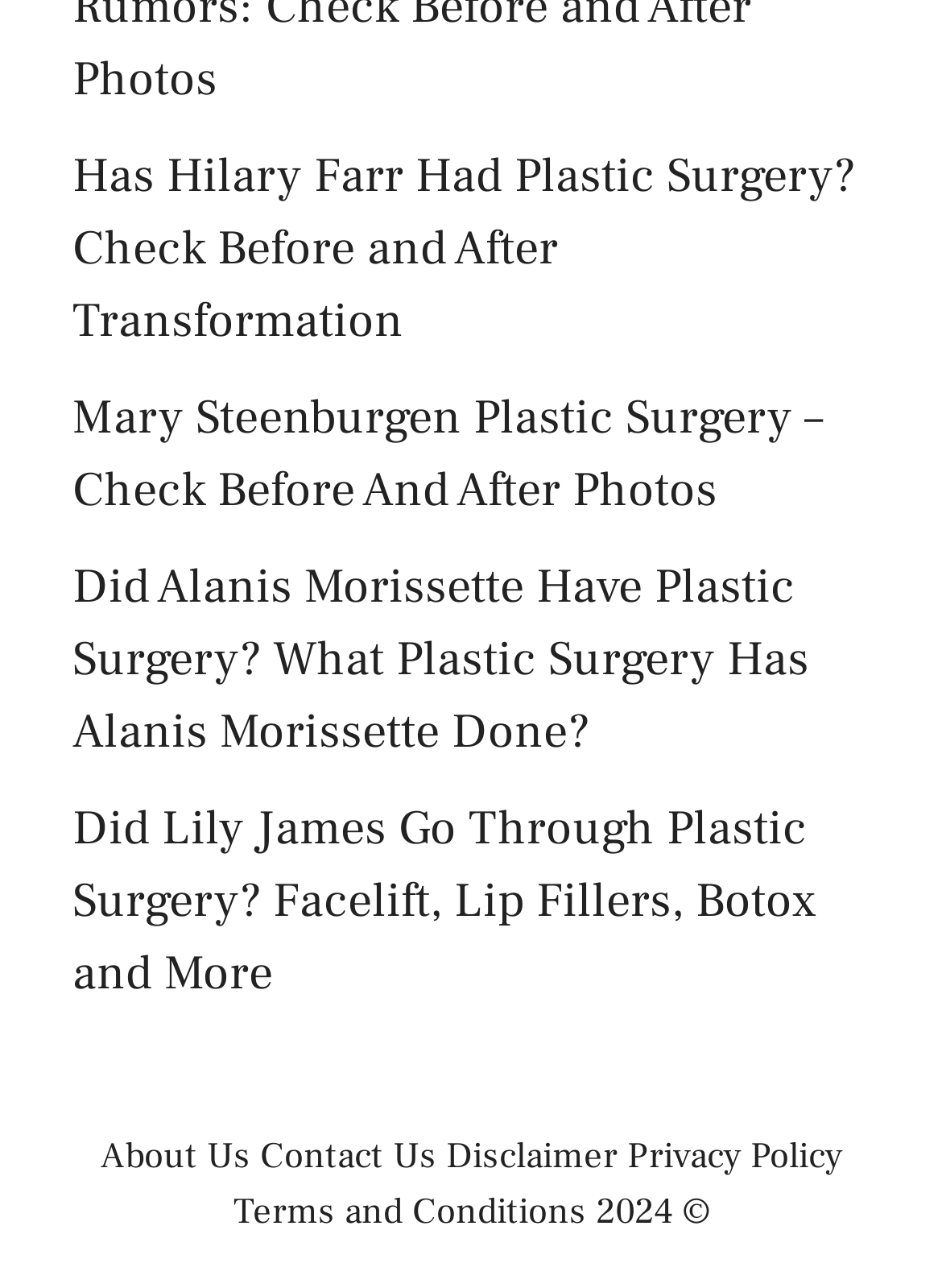What is the topic of the first link?
We need a detailed and exhaustive answer to the question. Please elaborate.

The first link on the webpage has the text 'Has Hilary Farr Had Plastic Surgery? Check Before and After Transformation', which suggests that the topic of the link is Hilary Farr's plastic surgery.